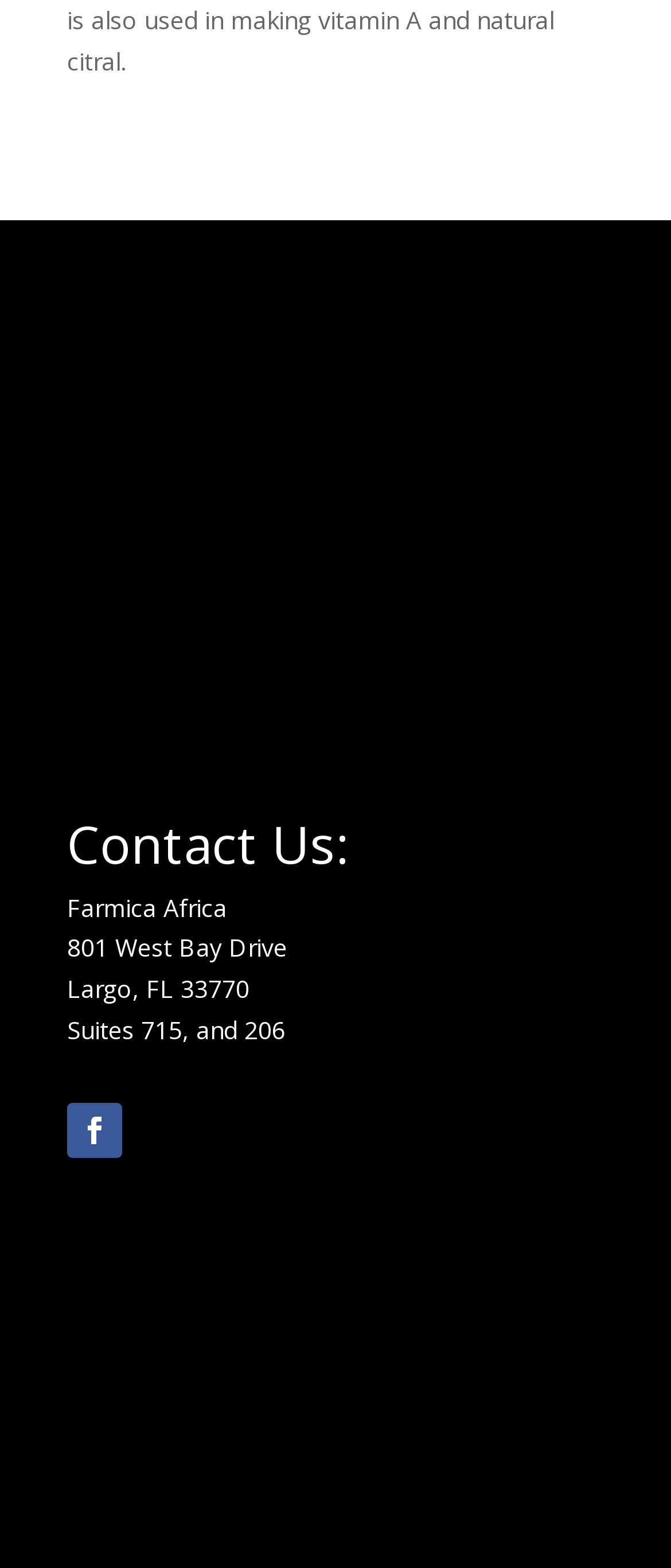Provide a one-word or brief phrase answer to the question:
How many suites are mentioned in the address?

2